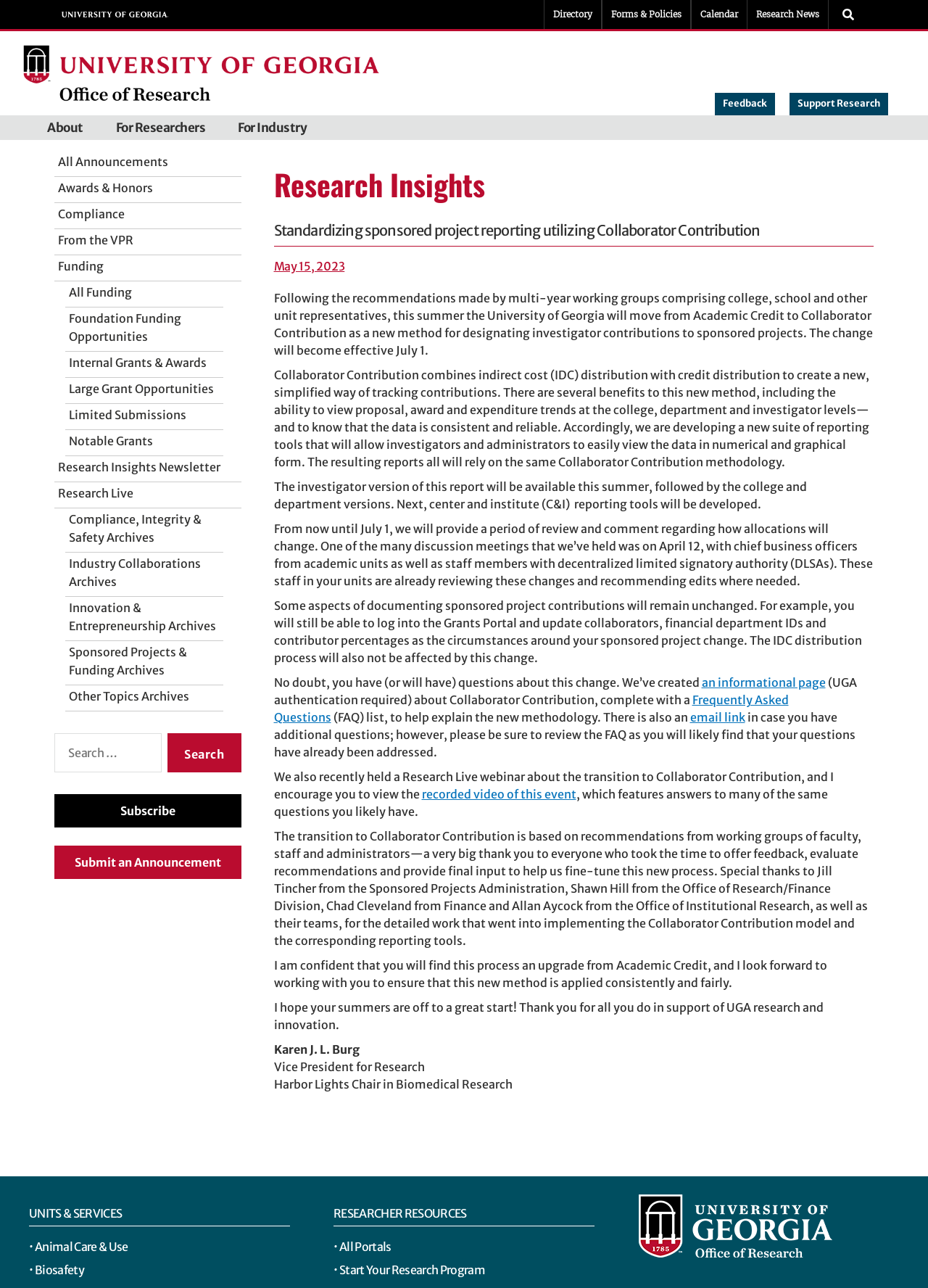Please answer the following question as detailed as possible based on the image: 
What is the name of the new reporting tool being developed?

I found that the article mentions that a new suite of reporting tools is being developed, but it does not specify the name of the tool. It only mentions that the investigator version of the report will be available this summer, followed by the college and department versions.